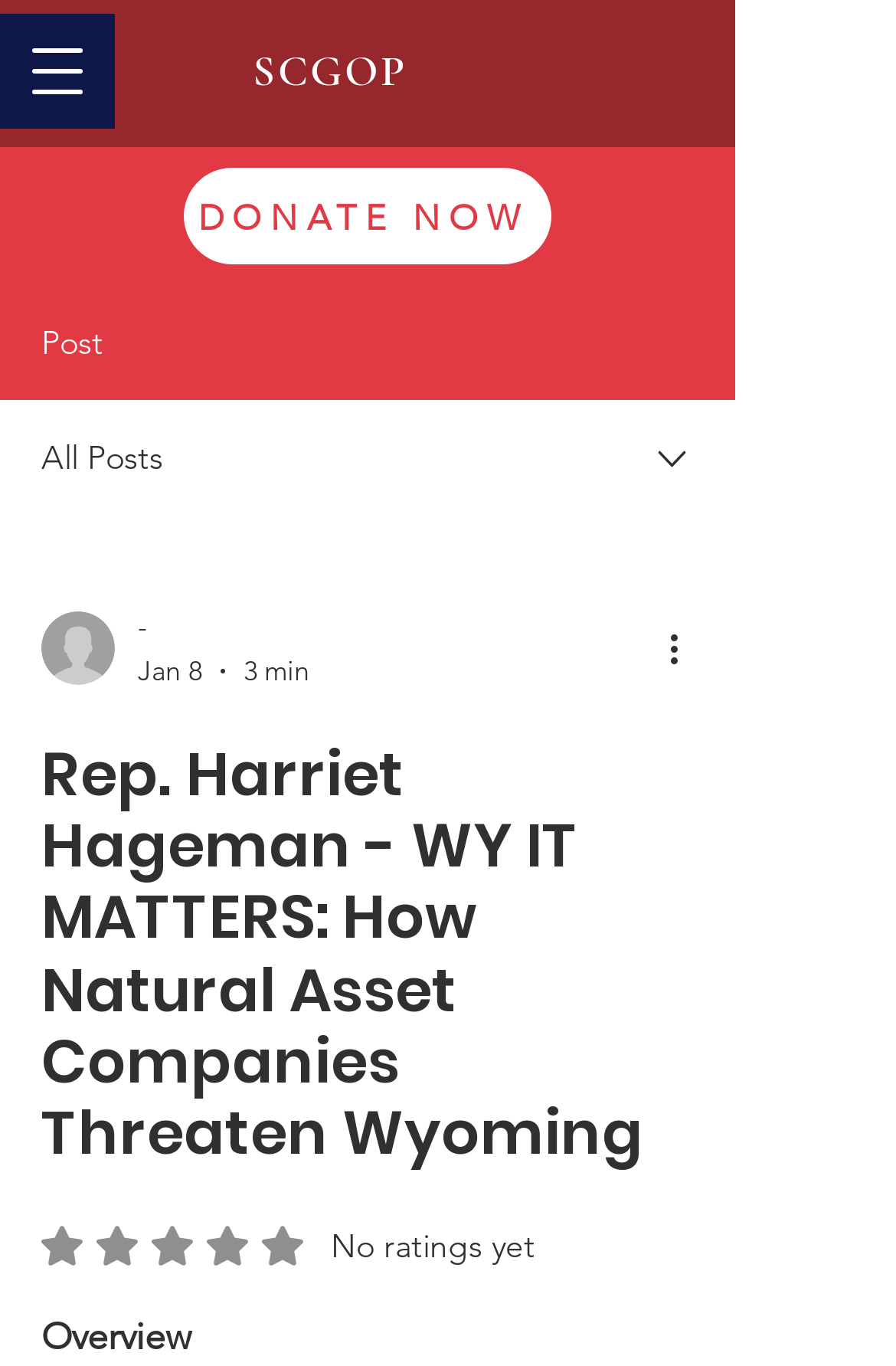Determine the bounding box coordinates for the area that needs to be clicked to fulfill this task: "Donate now". The coordinates must be given as four float numbers between 0 and 1, i.e., [left, top, right, bottom].

[0.205, 0.123, 0.615, 0.193]